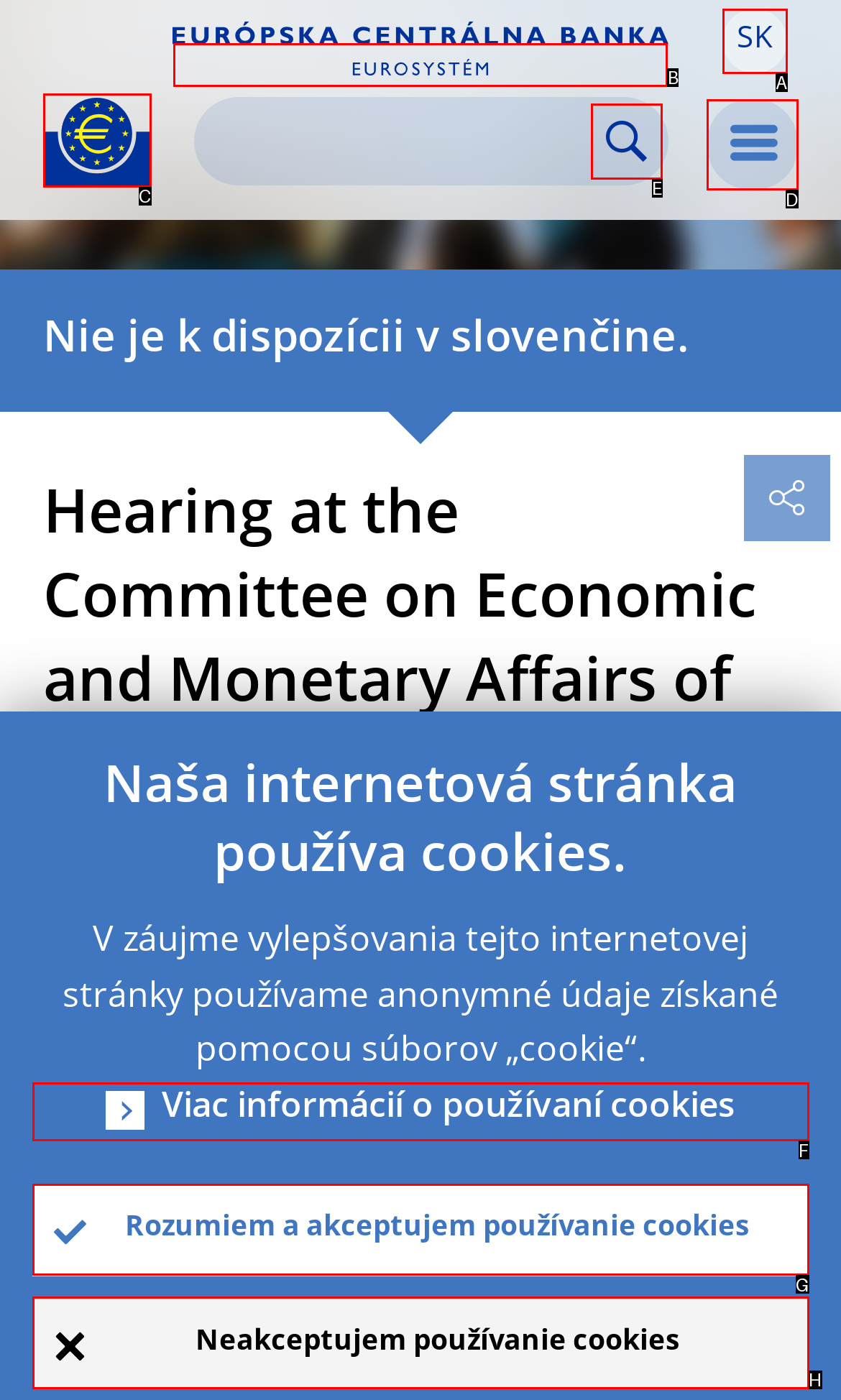Point out the option that needs to be clicked to fulfill the following instruction: Open the menu
Answer with the letter of the appropriate choice from the listed options.

D